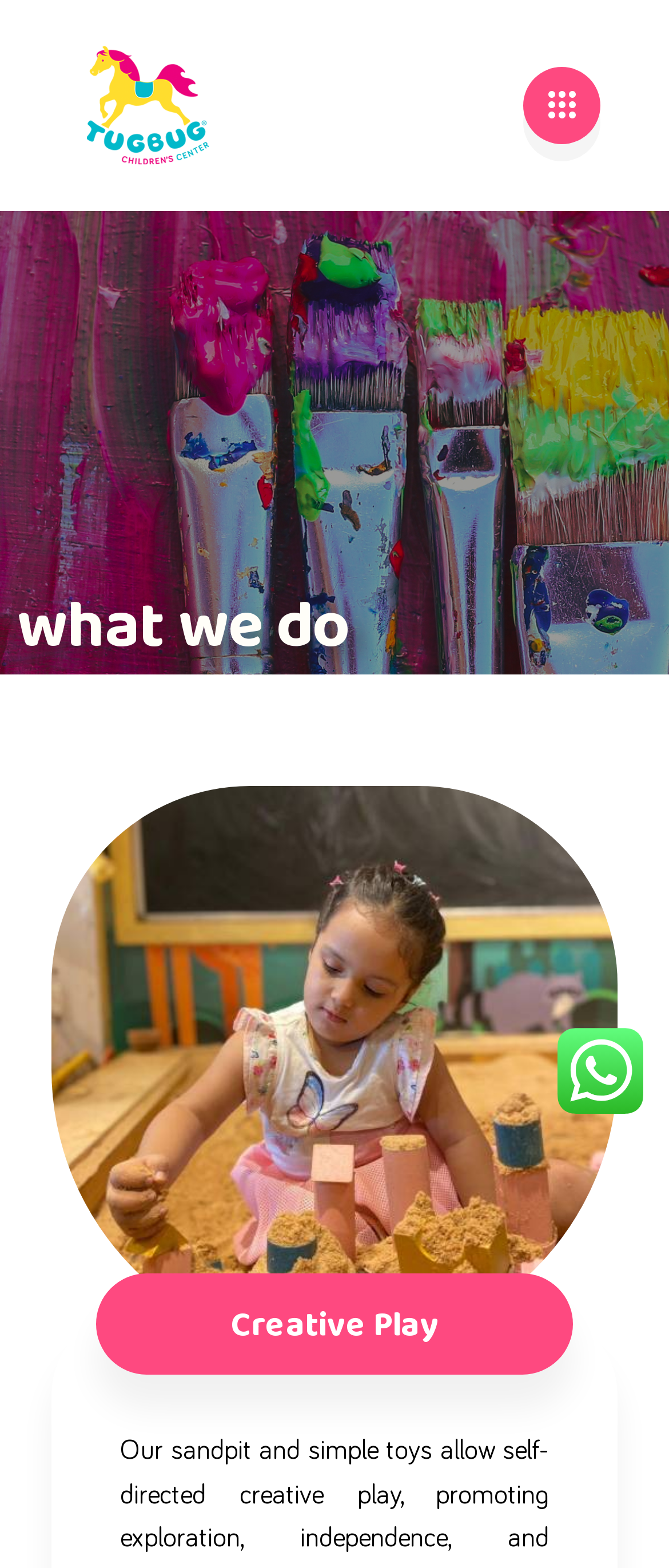Determine the bounding box coordinates (top-left x, top-left y, bottom-right x, bottom-right y) of the UI element described in the following text: parent_node: Home aria-label="hamburger-icon"

[0.782, 0.042, 0.897, 0.092]